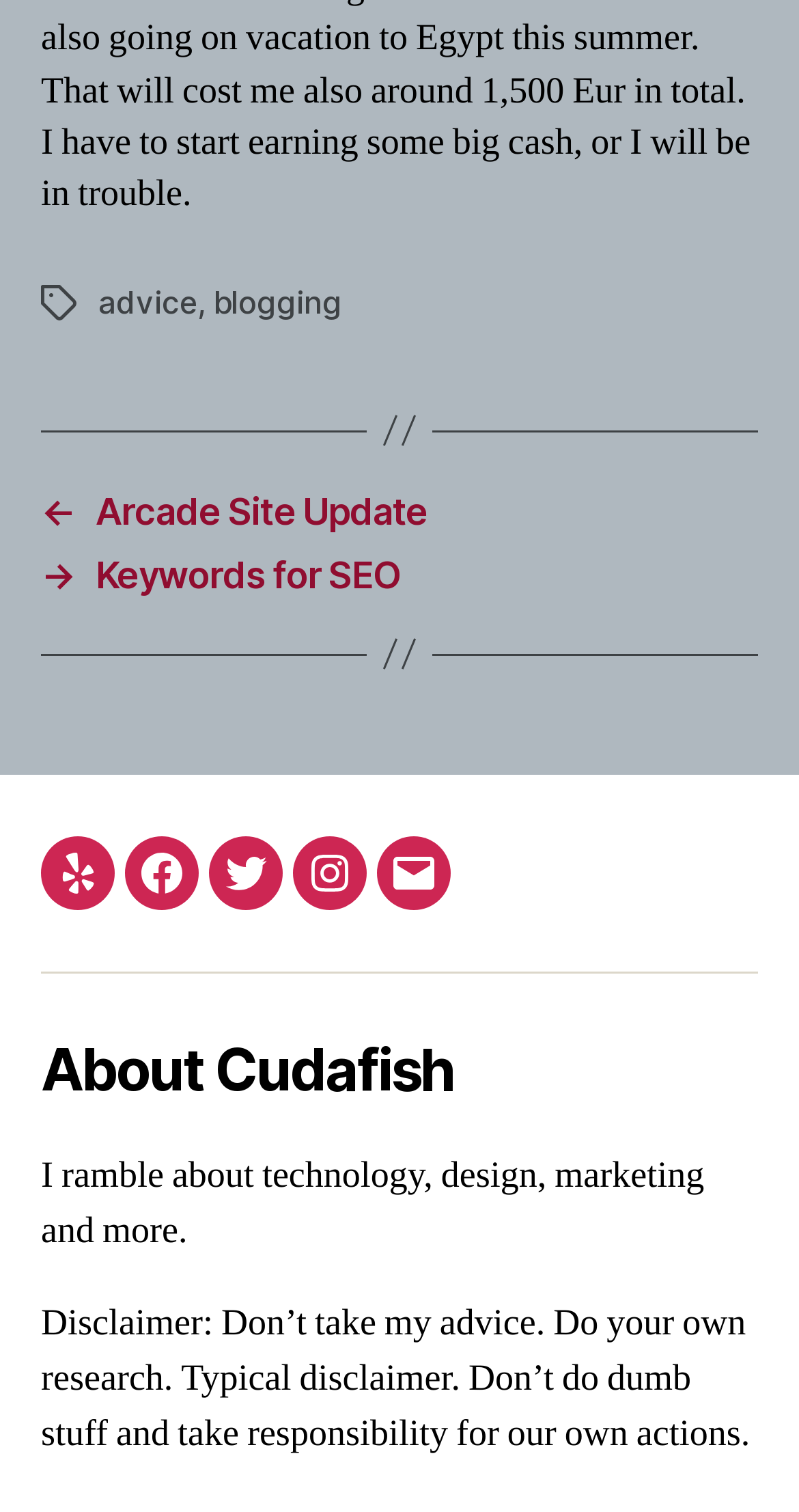Please provide the bounding box coordinates for the element that needs to be clicked to perform the following instruction: "Check out the blog". The coordinates should be given as four float numbers between 0 and 1, i.e., [left, top, right, bottom].

None